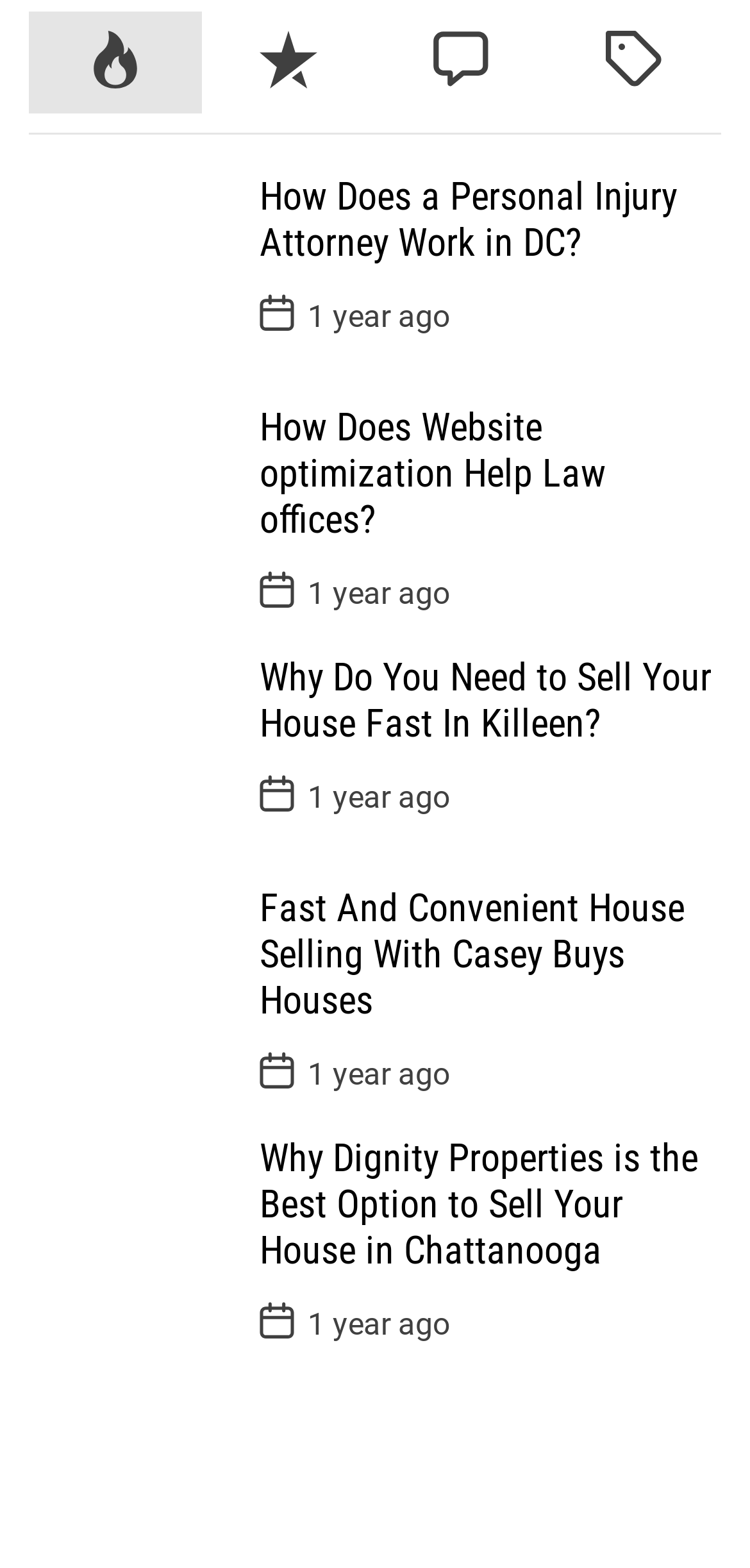Locate the bounding box coordinates of the item that should be clicked to fulfill the instruction: "Click the link to learn about Website optimization for Law offices".

[0.346, 0.258, 0.808, 0.346]